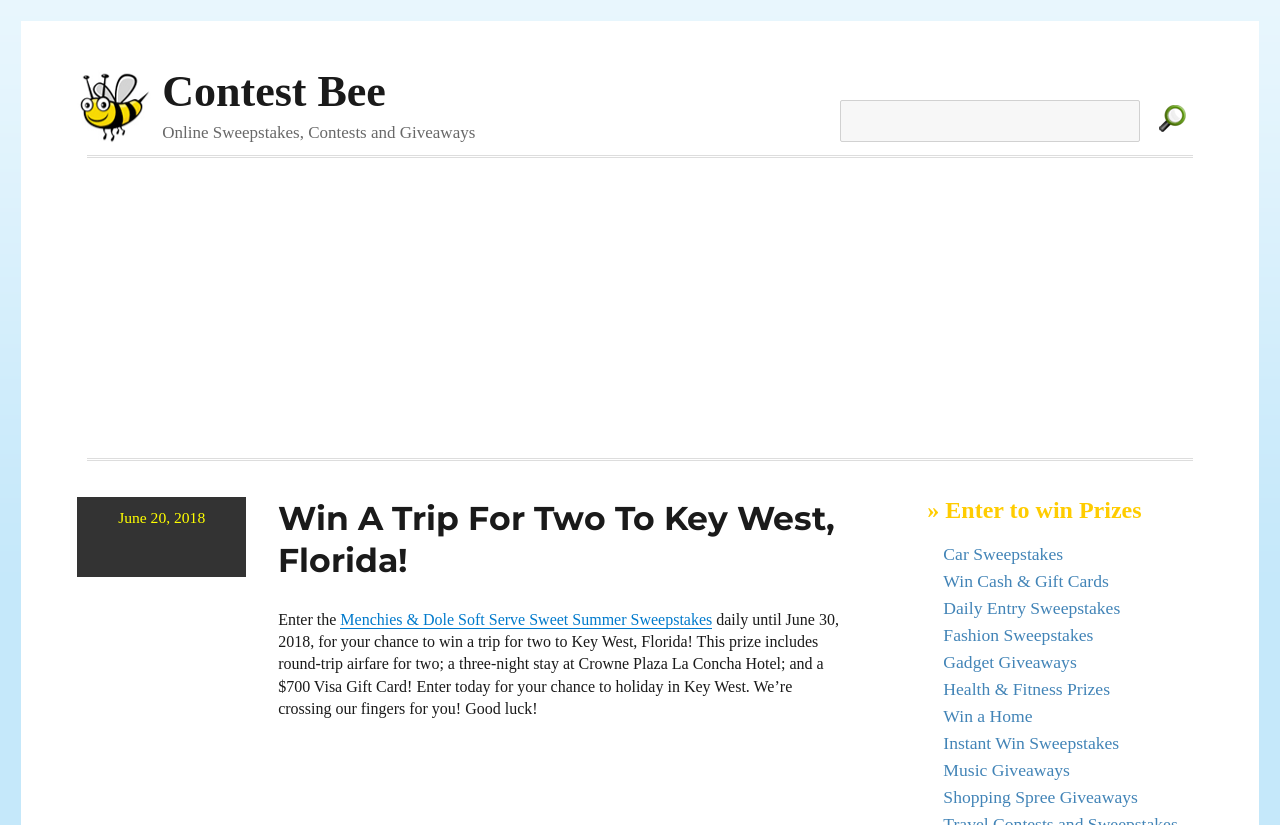Identify the bounding box coordinates of the region that should be clicked to execute the following instruction: "Click on the 'Daily Entry Sweepstakes' link".

[0.737, 0.724, 0.875, 0.749]